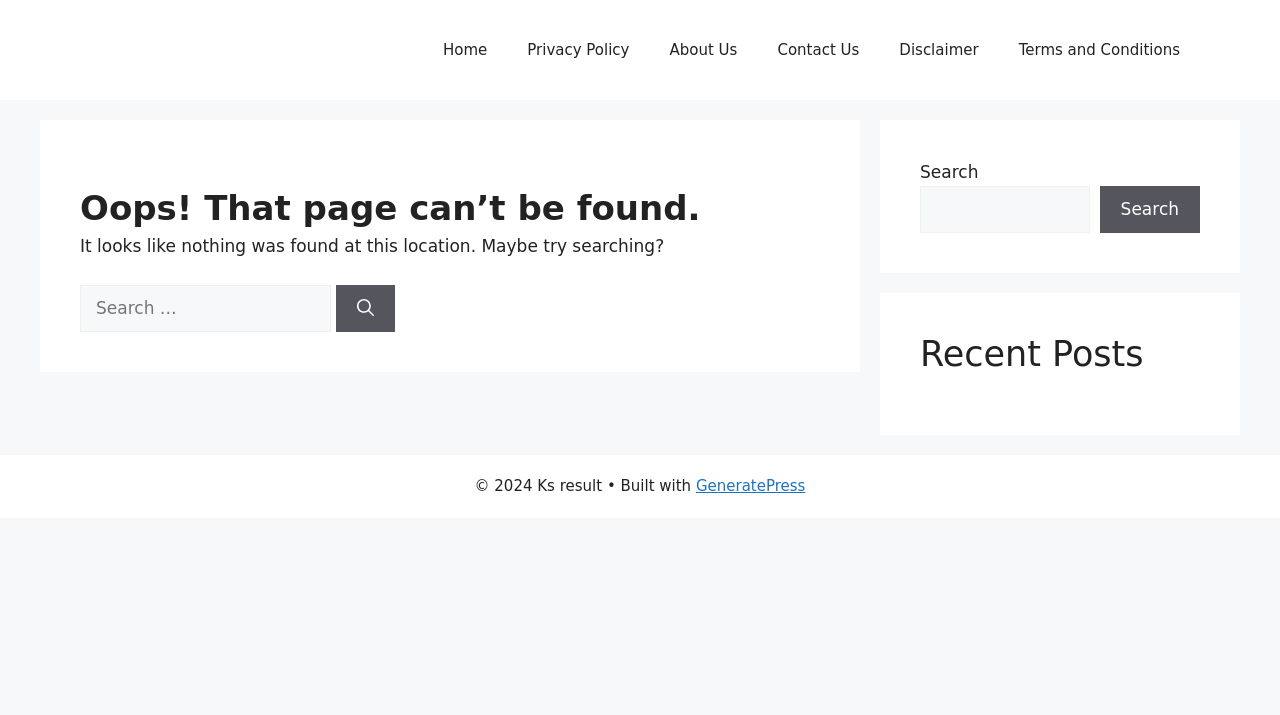Given the content of the image, can you provide a detailed answer to the question?
What is the theme or template used by the website?

I noticed a link at the bottom of the page that says 'Built with GeneratePress', which suggests that the website uses the GeneratePress theme or template.